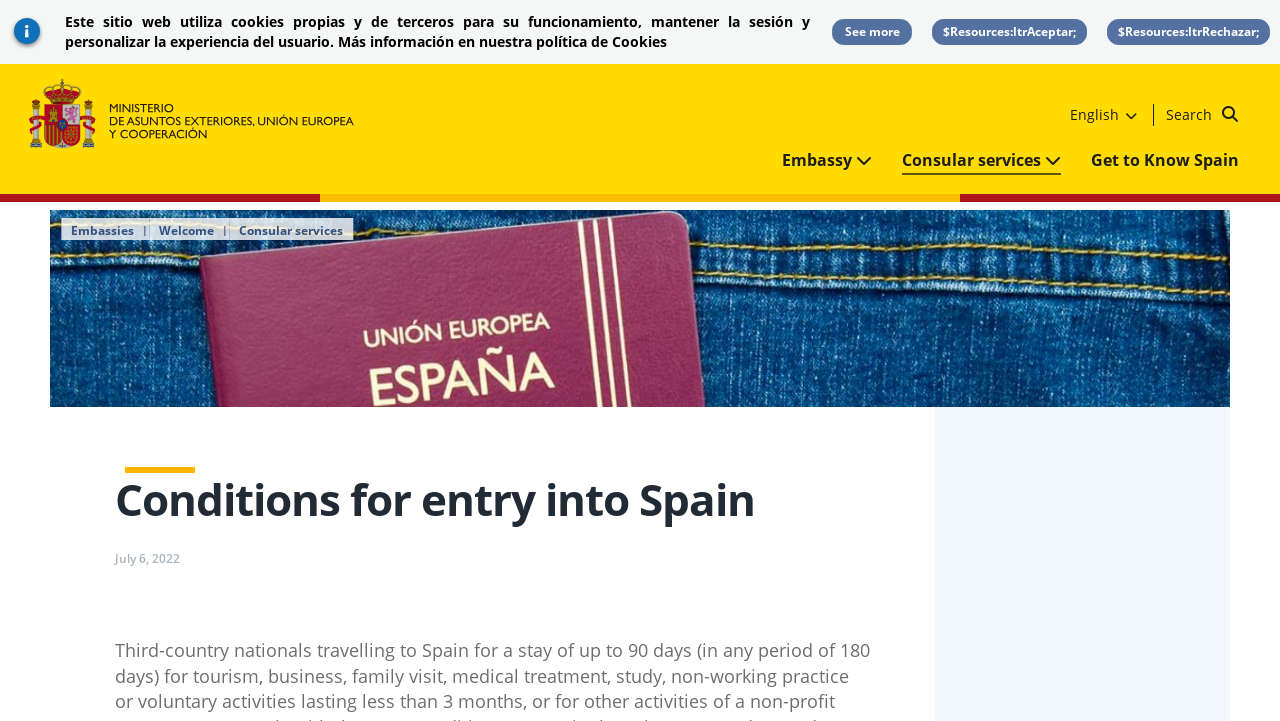Write a detailed summary of the webpage.

The webpage is about the conditions for entry into Spain. At the top, there is a notification about the website's use of cookies, accompanied by a "See more" link and two buttons, "Aceptar" and "Rechazar", which are positioned side by side. 

Below the notification, there is a header section that spans the entire width of the page. Within this section, there is a link to the Ministry of Foreign Affairs, European Union and Cooperation, accompanied by an image of the ministry's logo. To the right of the logo, there is a language option, "English", and a search button with a magnifying glass icon.

Further down, there are three links: "Embassy", "Consular services", and "Get to Know Spain", which are positioned in a row. Below these links, there is a section with two columns. The left column has two links, "Welcome" and "Consular services", and a label "Embassies". The right column has a heading "Conditions for entry into Spain" and a date "July 6, 2022" below it.